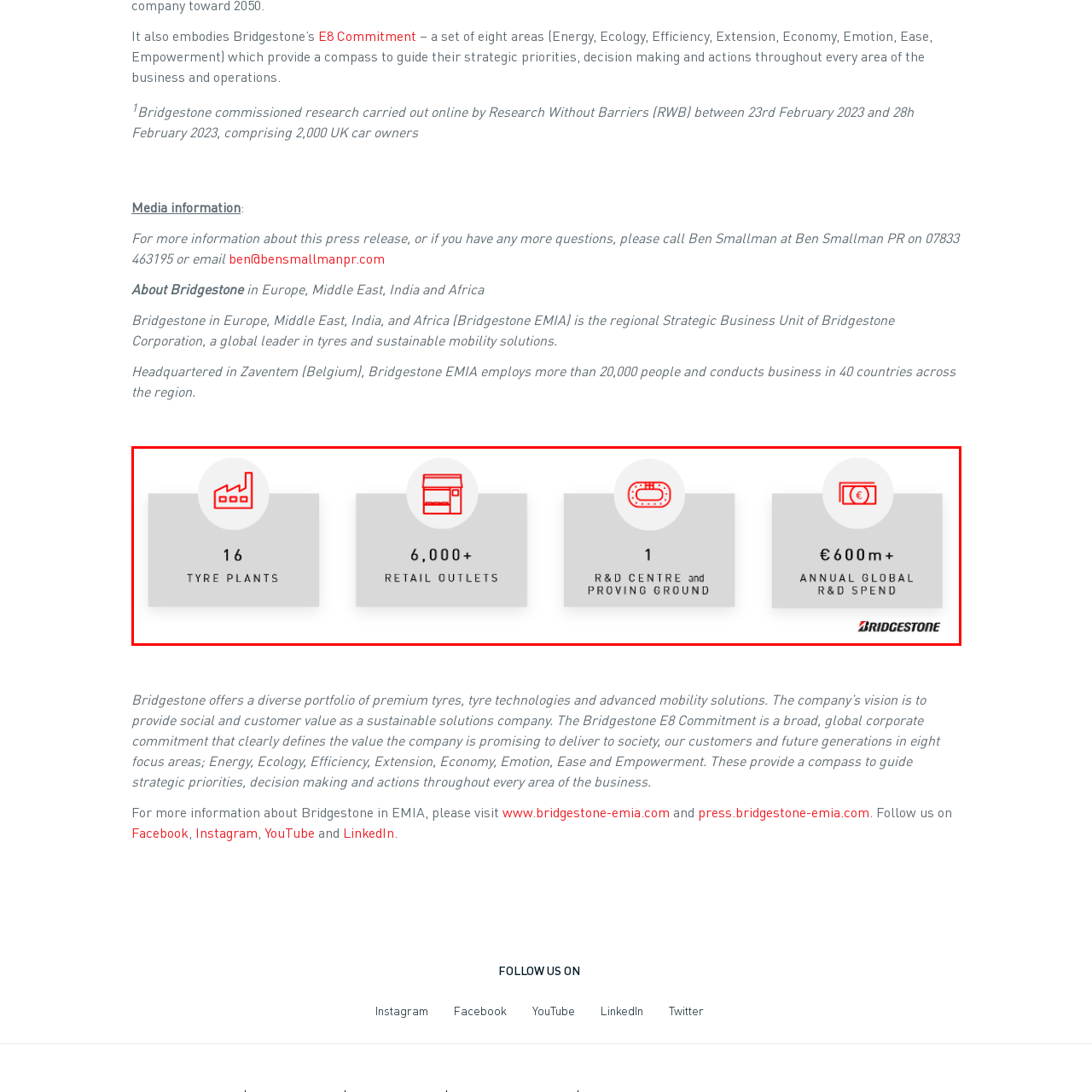What is the approximate annual global R&D spend of Bridgestone?
Study the image surrounded by the red bounding box and answer the question comprehensively, based on the details you see.

The image features a section that highlights Bridgestone's substantial investment in R&D, which is reflected in its annual global R&D spend of over €600 million.